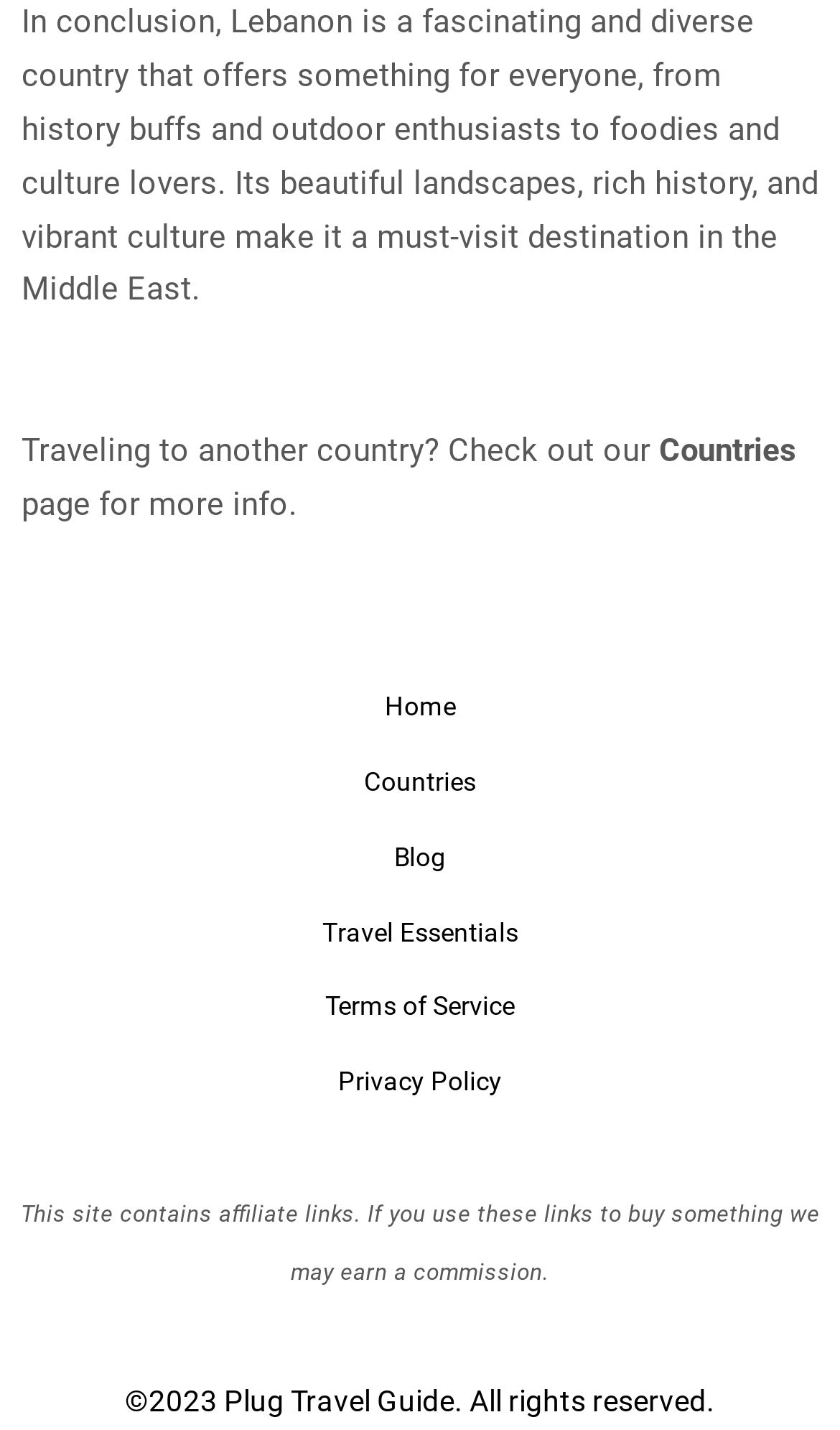What is the purpose of the 'Countries' page?
Using the image, elaborate on the answer with as much detail as possible.

The purpose of the 'Countries' page is to provide more information, as mentioned in the StaticText element that says 'Traveling to another country? Check out our Countries page for more info.'